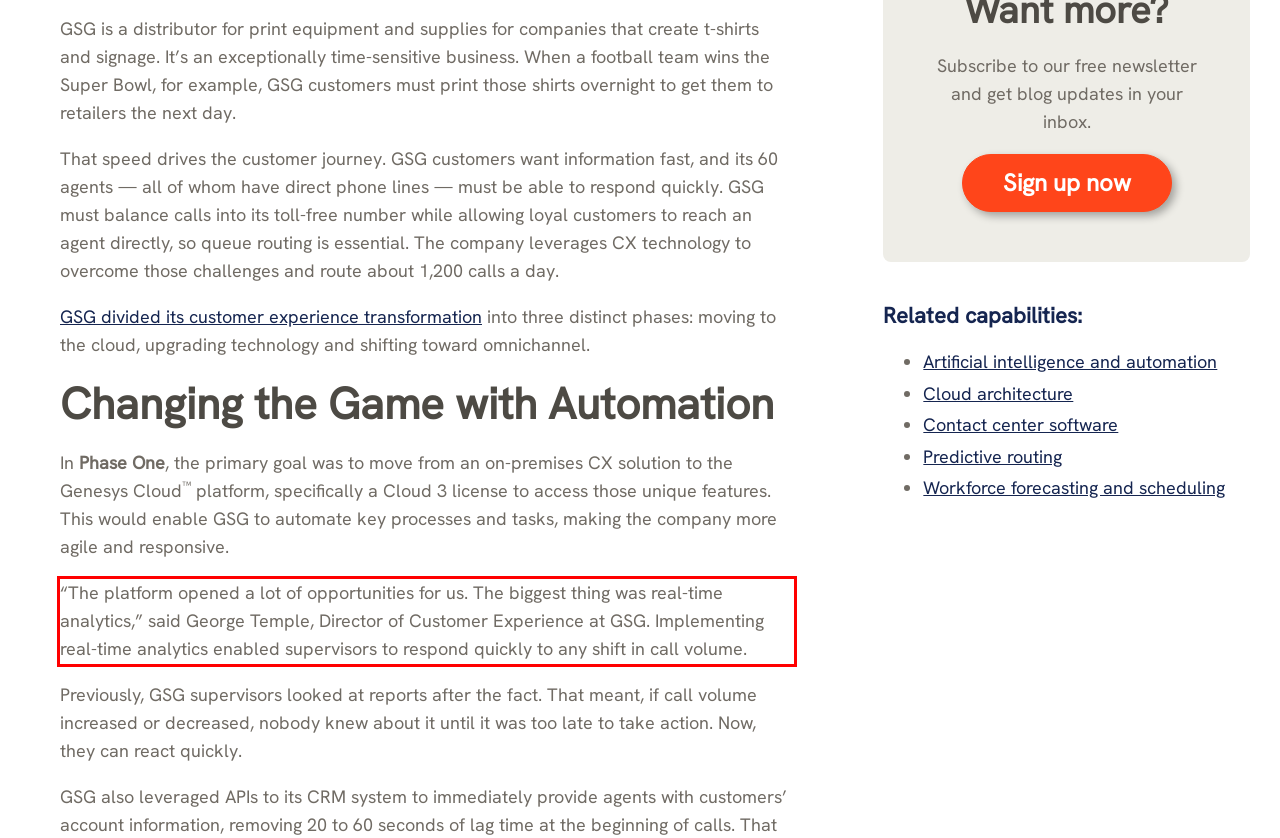In the given screenshot, locate the red bounding box and extract the text content from within it.

“The platform opened a lot of opportunities for us. The biggest thing was real-time analytics,” said George Temple, Director of Customer Experience at GSG. Implementing real-time analytics enabled supervisors to respond quickly to any shift in call volume.